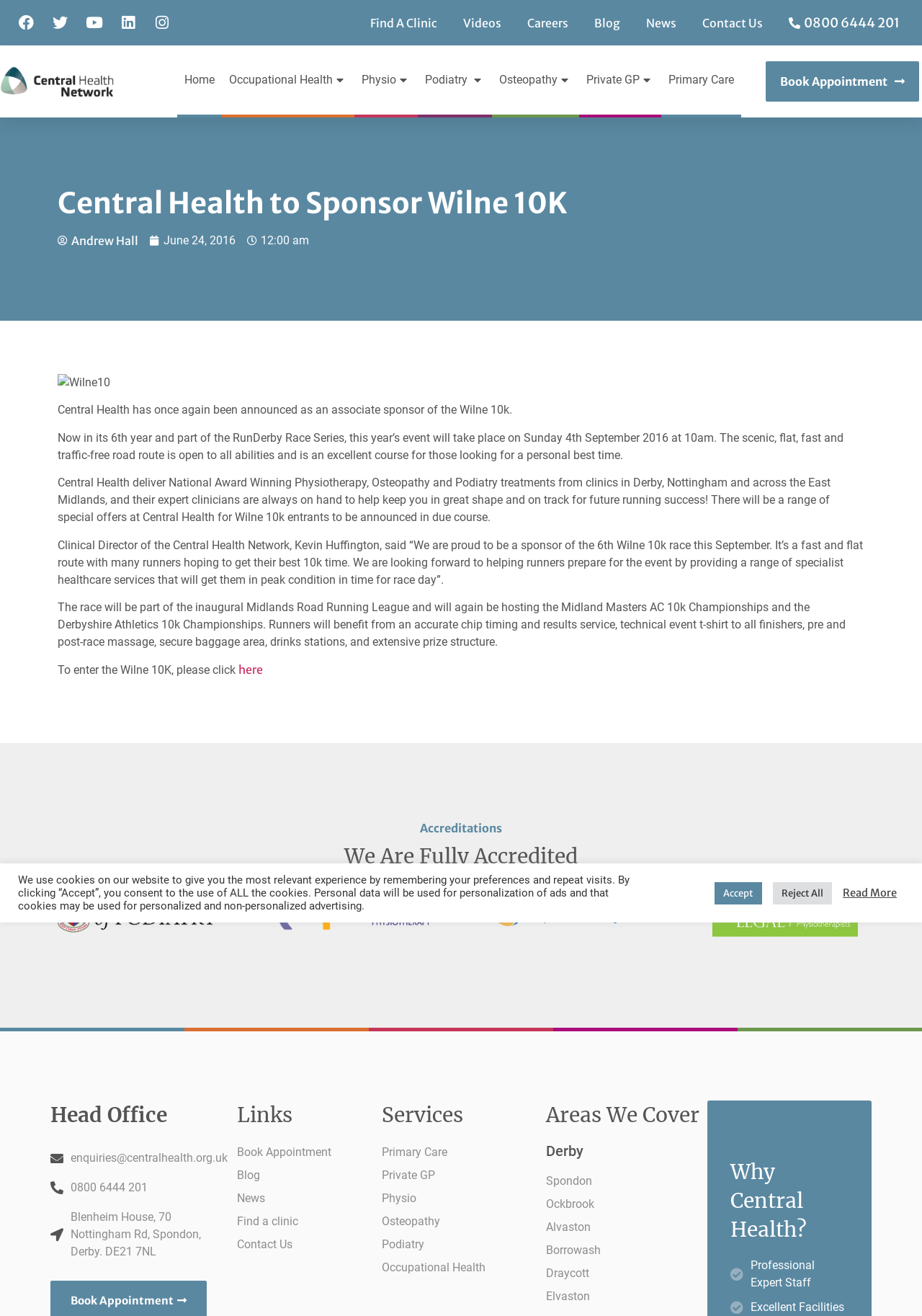Find the coordinates for the bounding box of the element with this description: "Occupational Health".

[0.414, 0.957, 0.589, 0.97]